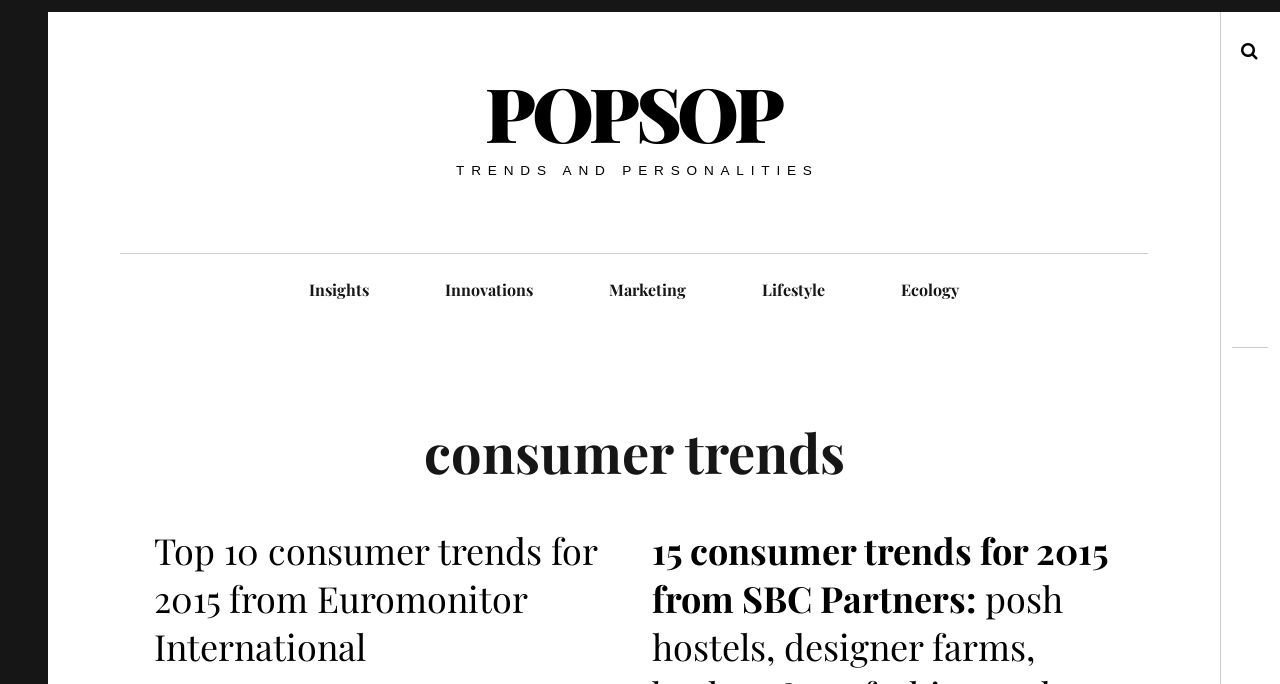Find the bounding box coordinates for the HTML element specified by: "POPSOP".

[0.379, 0.091, 0.61, 0.237]